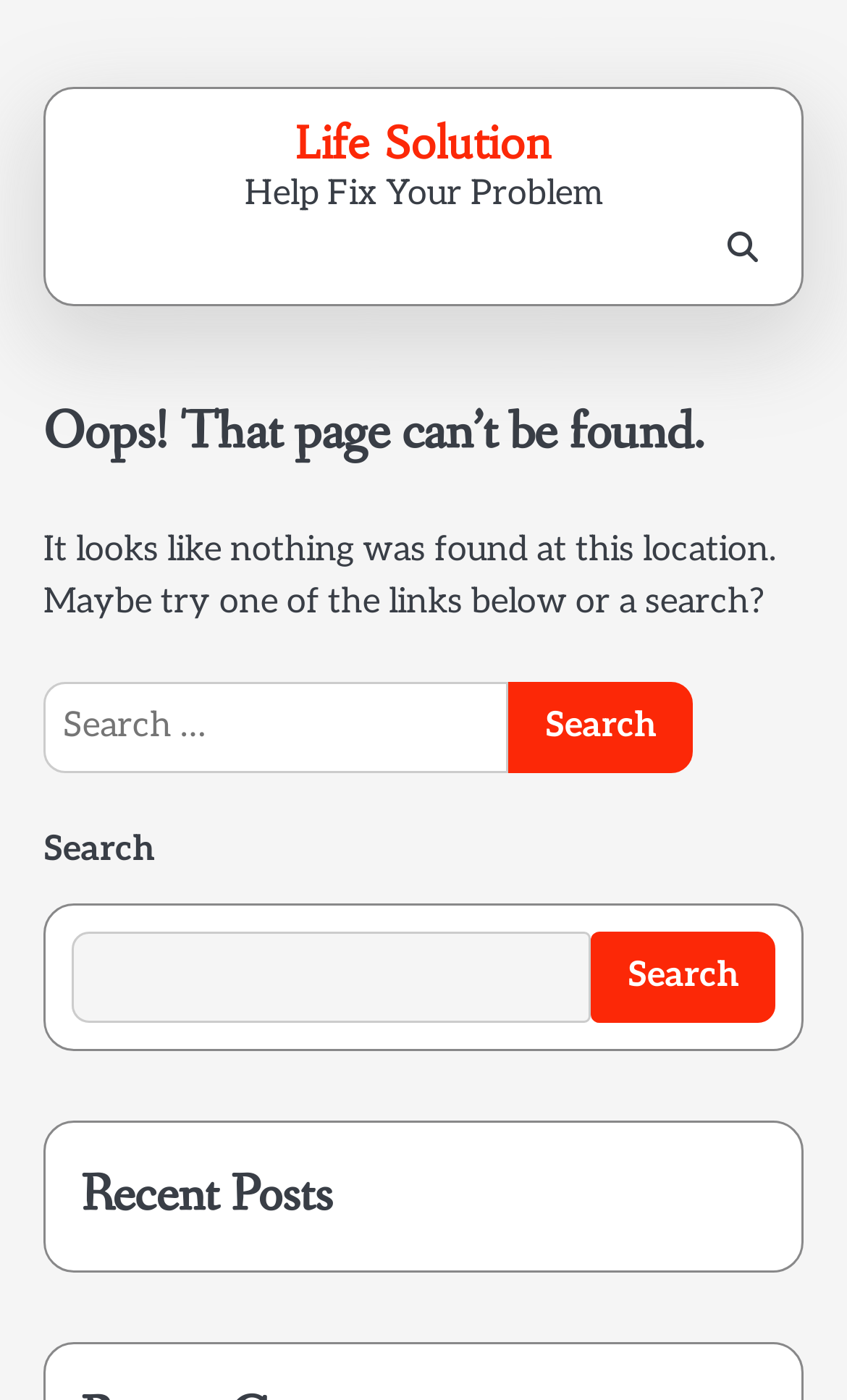How many search boxes are there? Based on the screenshot, please respond with a single word or phrase.

2